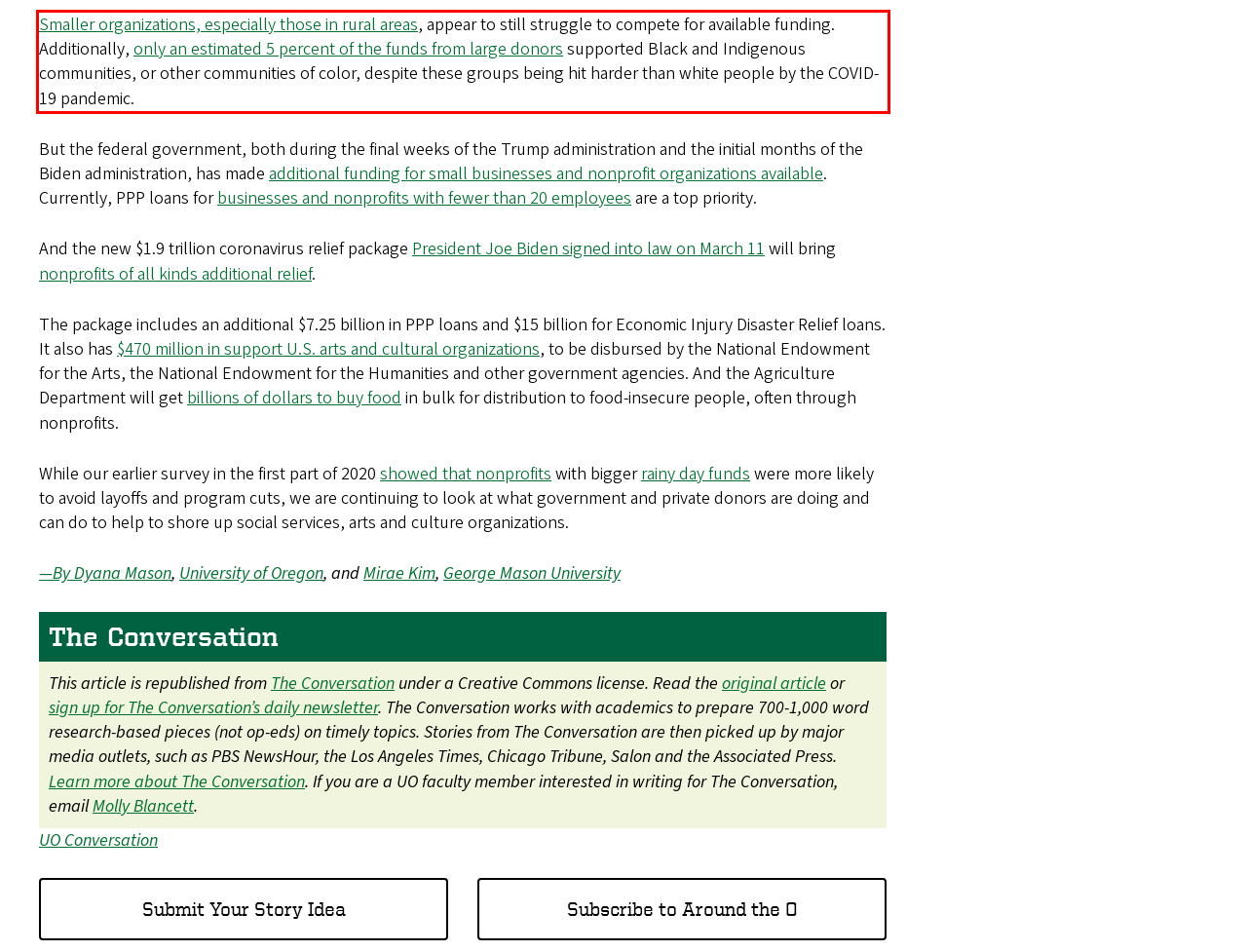Review the screenshot of the webpage and recognize the text inside the red rectangle bounding box. Provide the extracted text content.

Smaller organizations, especially those in rural areas, appear to still struggle to compete for available funding. Additionally, only an estimated 5 percent of the funds from large donors supported Black and Indigenous communities, or other communities of color, despite these groups being hit harder than white people by the COVID-19 pandemic.